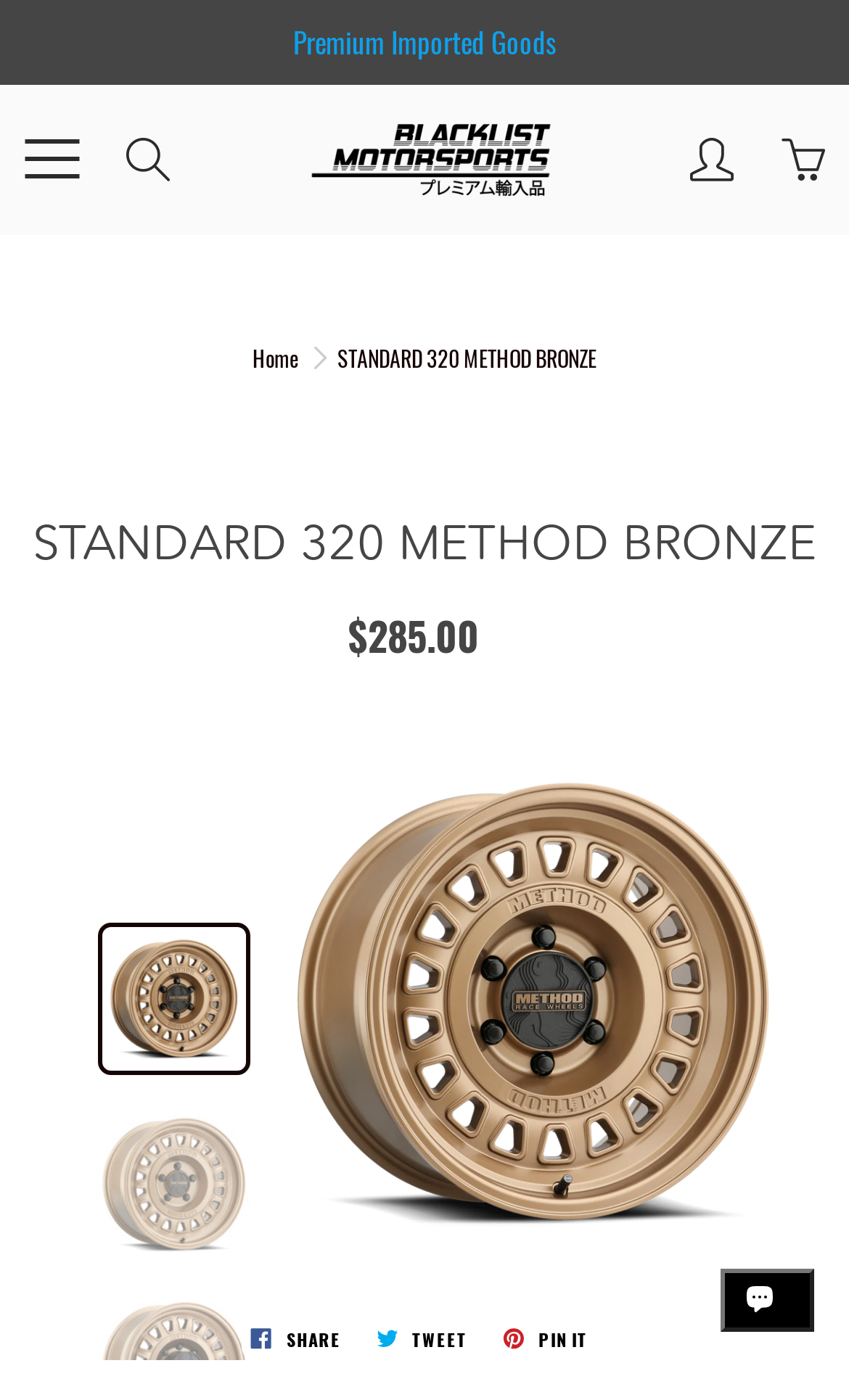Identify the bounding box coordinates for the UI element described as: "Registrar's Office". The coordinates should be provided as four floats between 0 and 1: [left, top, right, bottom].

None